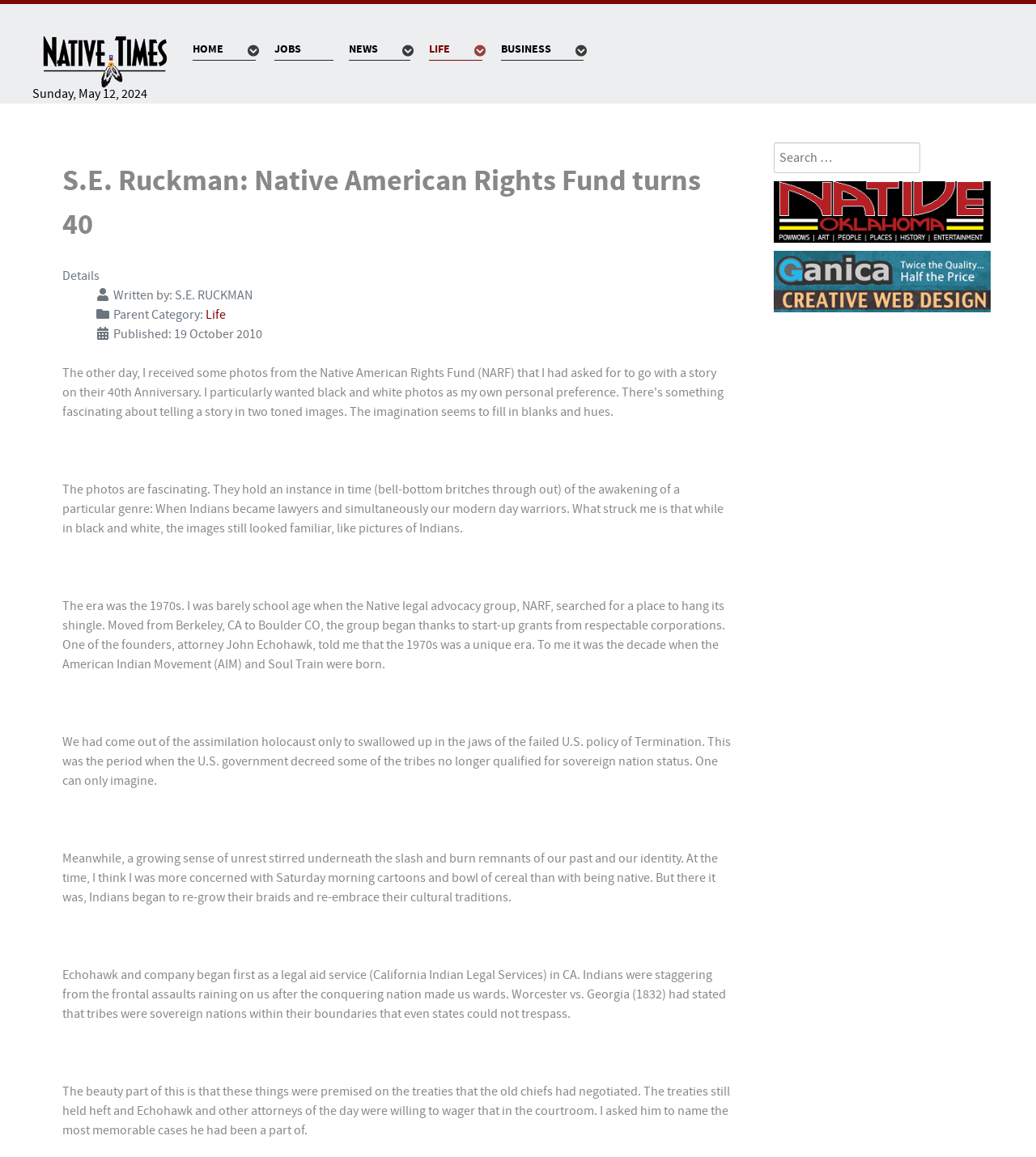From the element description Jobs, predict the bounding box coordinates of the UI element. The coordinates must be specified in the format (top-left x, top-left y, bottom-right x, bottom-right y) and should be within the 0 to 1 range.

[0.265, 0.034, 0.322, 0.051]